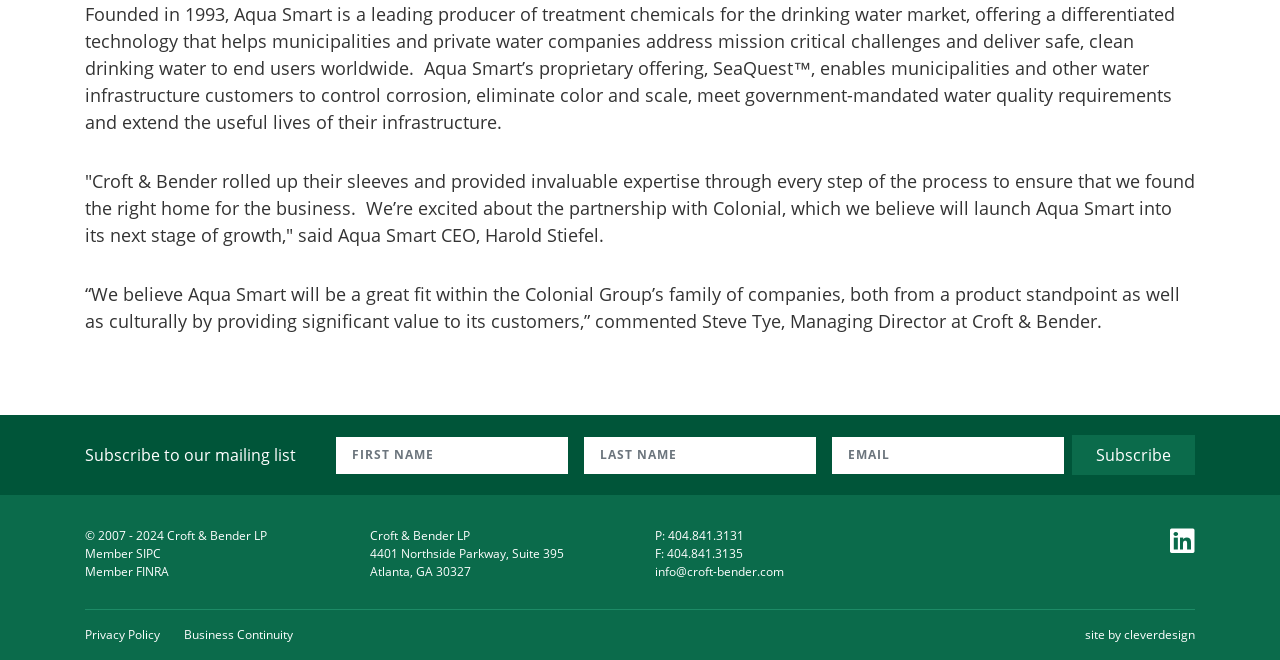From the element description 1590, predict the bounding box coordinates of the UI element. The coordinates must be specified in the format (top-left x, top-left y, bottom-right x, bottom-right y) and should be within the 0 to 1 range.

None